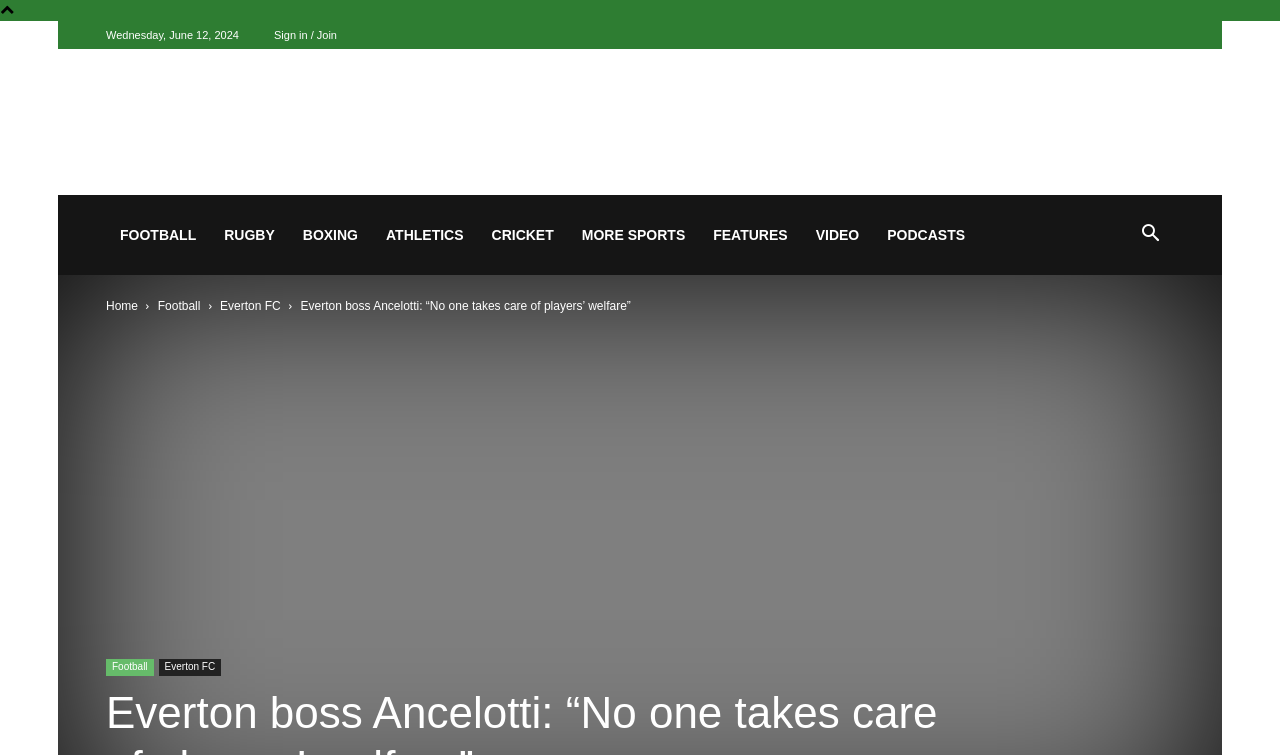Please identify the bounding box coordinates of the clickable area that will fulfill the following instruction: "Go to the football page". The coordinates should be in the format of four float numbers between 0 and 1, i.e., [left, top, right, bottom].

[0.083, 0.258, 0.164, 0.364]